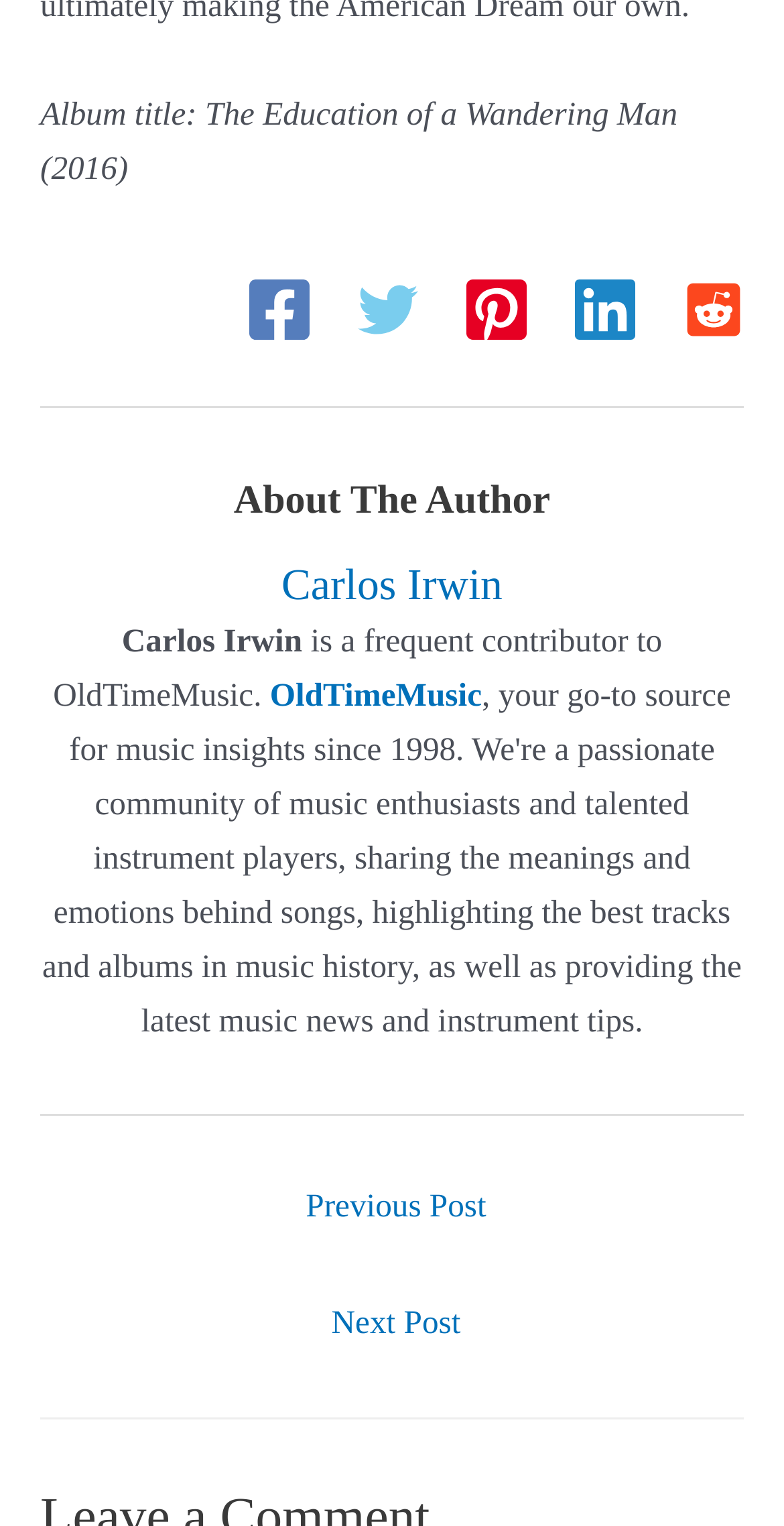Locate the bounding box coordinates of the clickable region to complete the following instruction: "Read about the author."

[0.051, 0.311, 0.949, 0.345]